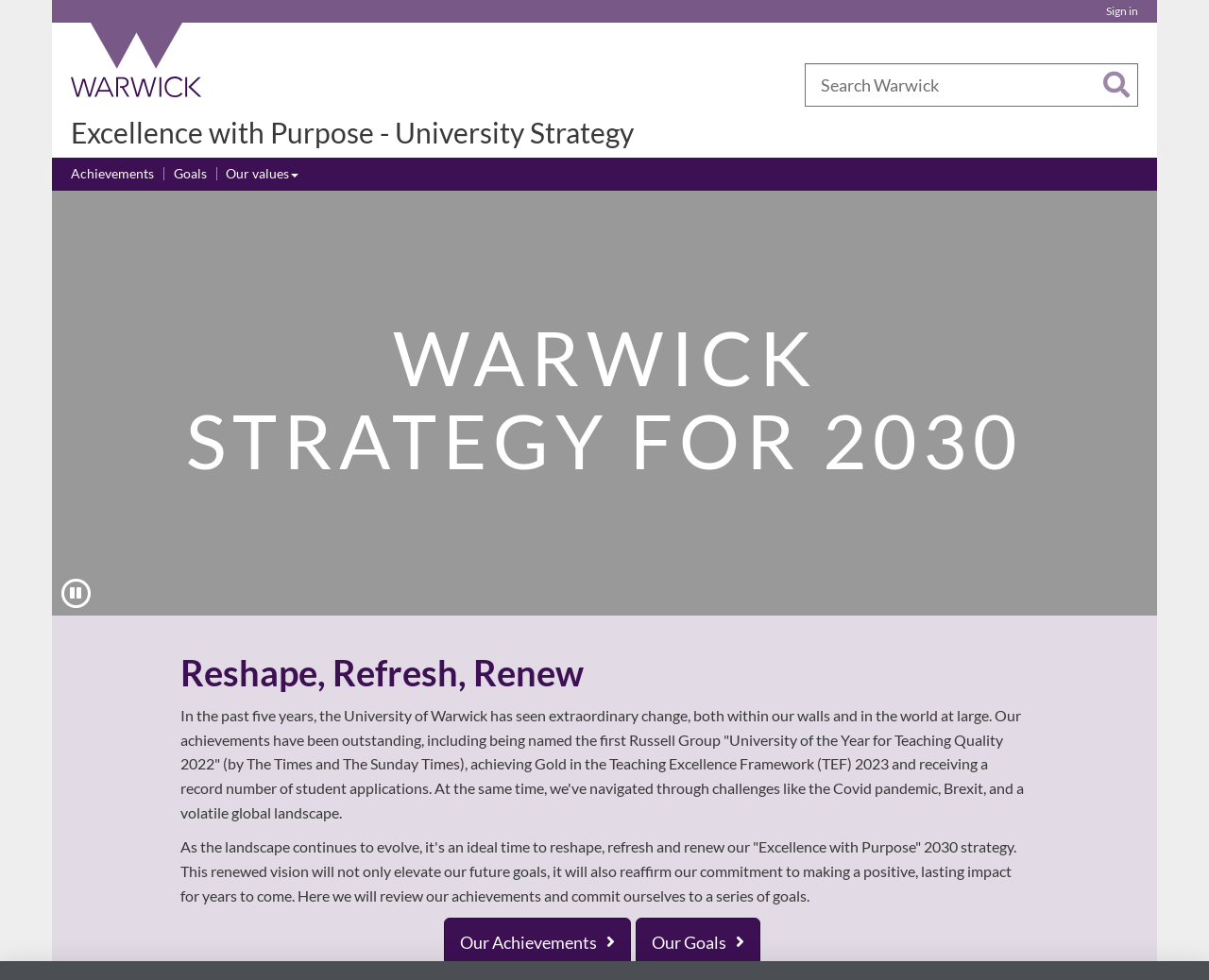Please answer the following question using a single word or phrase: 
What is the university's goal for 2030?

Elevate future goals